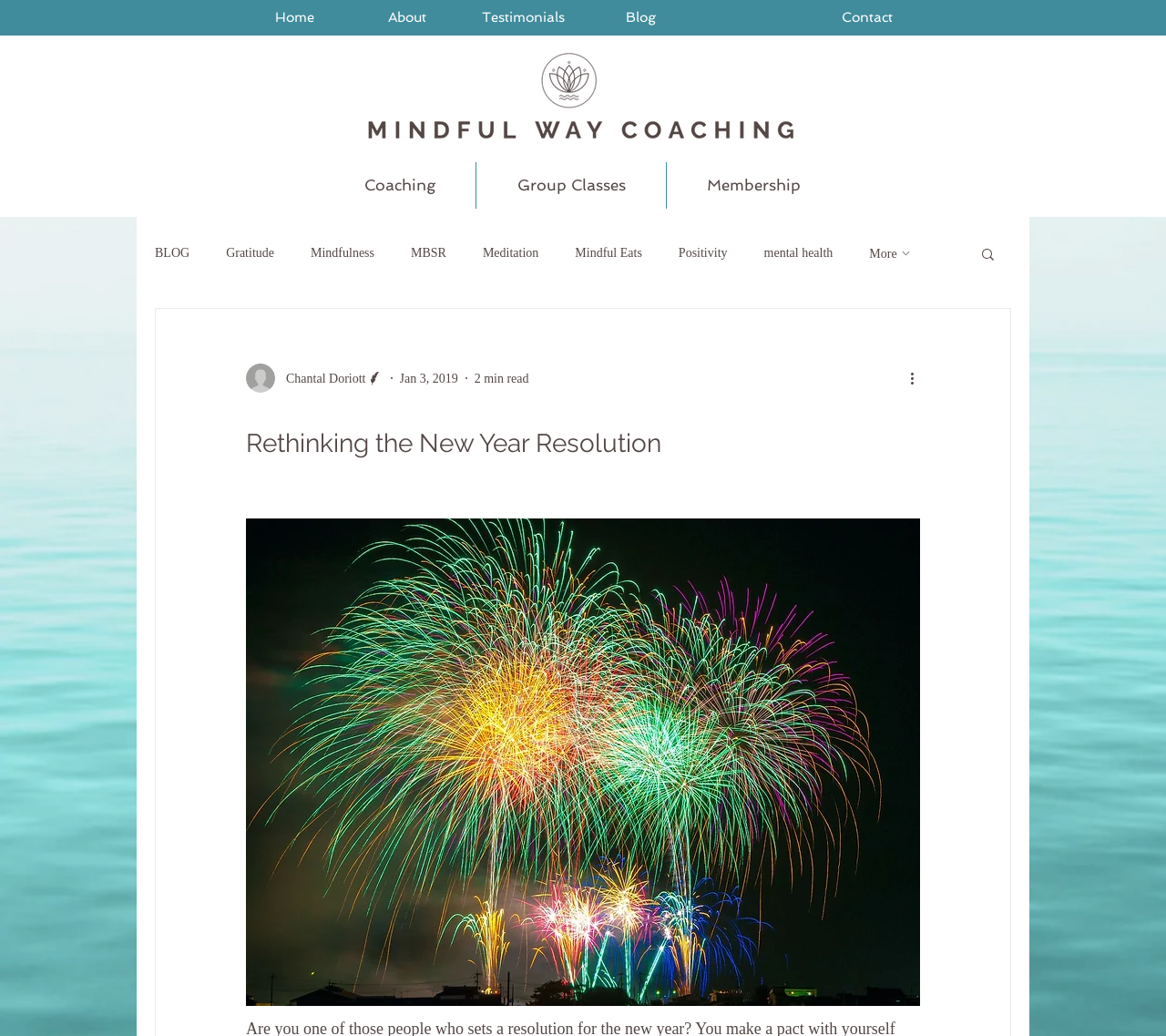Please determine the bounding box coordinates for the element with the description: "aria-label="More actions"".

[0.778, 0.354, 0.797, 0.376]